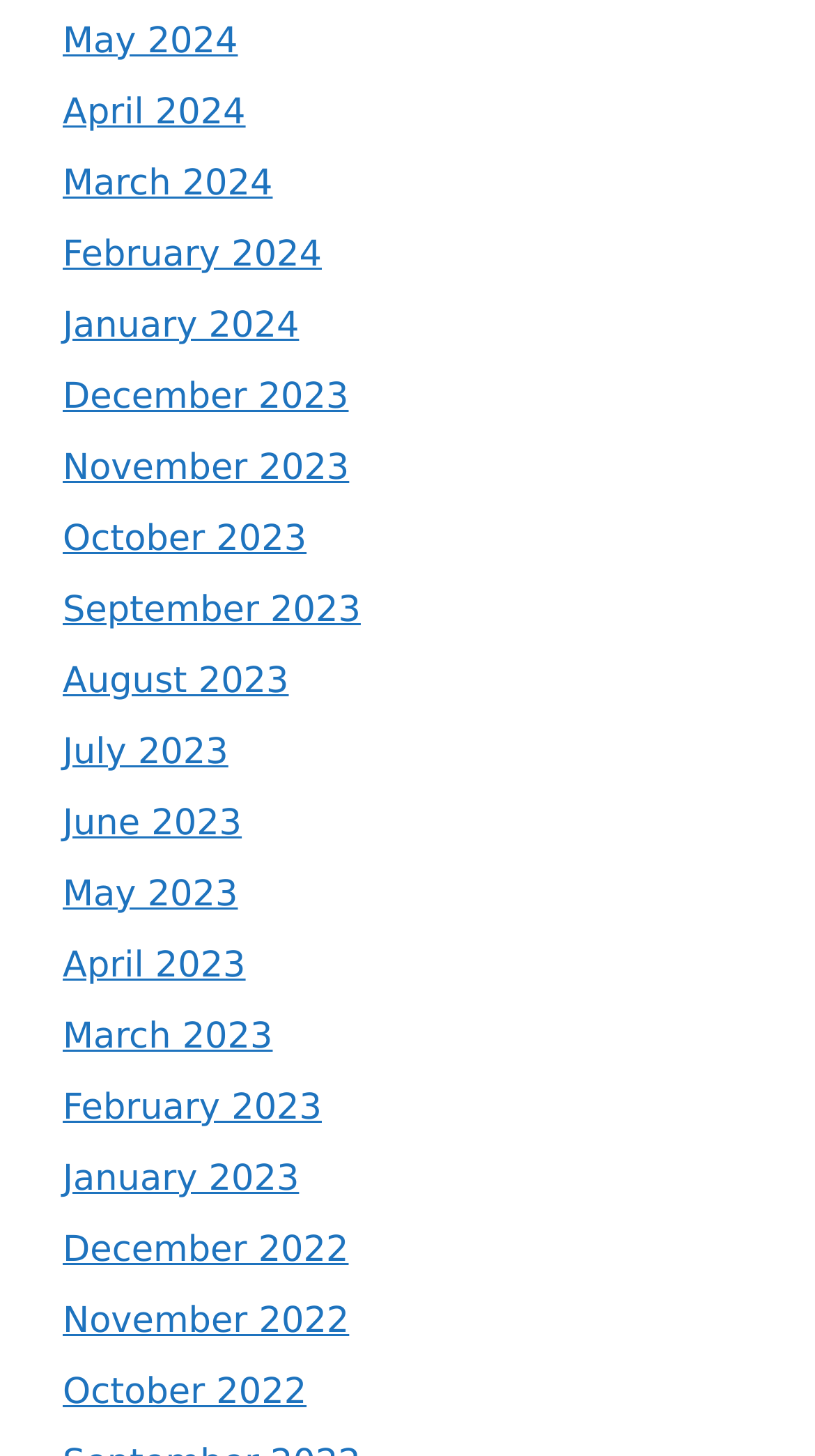Please identify the bounding box coordinates of the area I need to click to accomplish the following instruction: "view May 2024".

[0.077, 0.014, 0.292, 0.043]